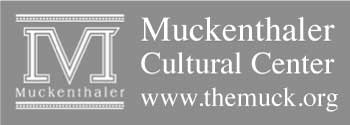Generate a descriptive account of all visible items and actions in the image.

The image features the logo of the Muckenthaler Cultural Center, a prominent venue dedicated to arts and culture. The logo is designed with a stylized "M" and the word "Muckenthaler" underneath, reflecting the center's commitment to cultural enrichment. Accompanying the logo is the website URL, "www.themuck.org," providing easy access to more information about events, exhibitions, and programs hosted at the center. This organization is likely involved in promoting artistic endeavors and community engagement within the region. The grey background of the logo adds a touch of elegance, enhancing its aesthetic appeal.